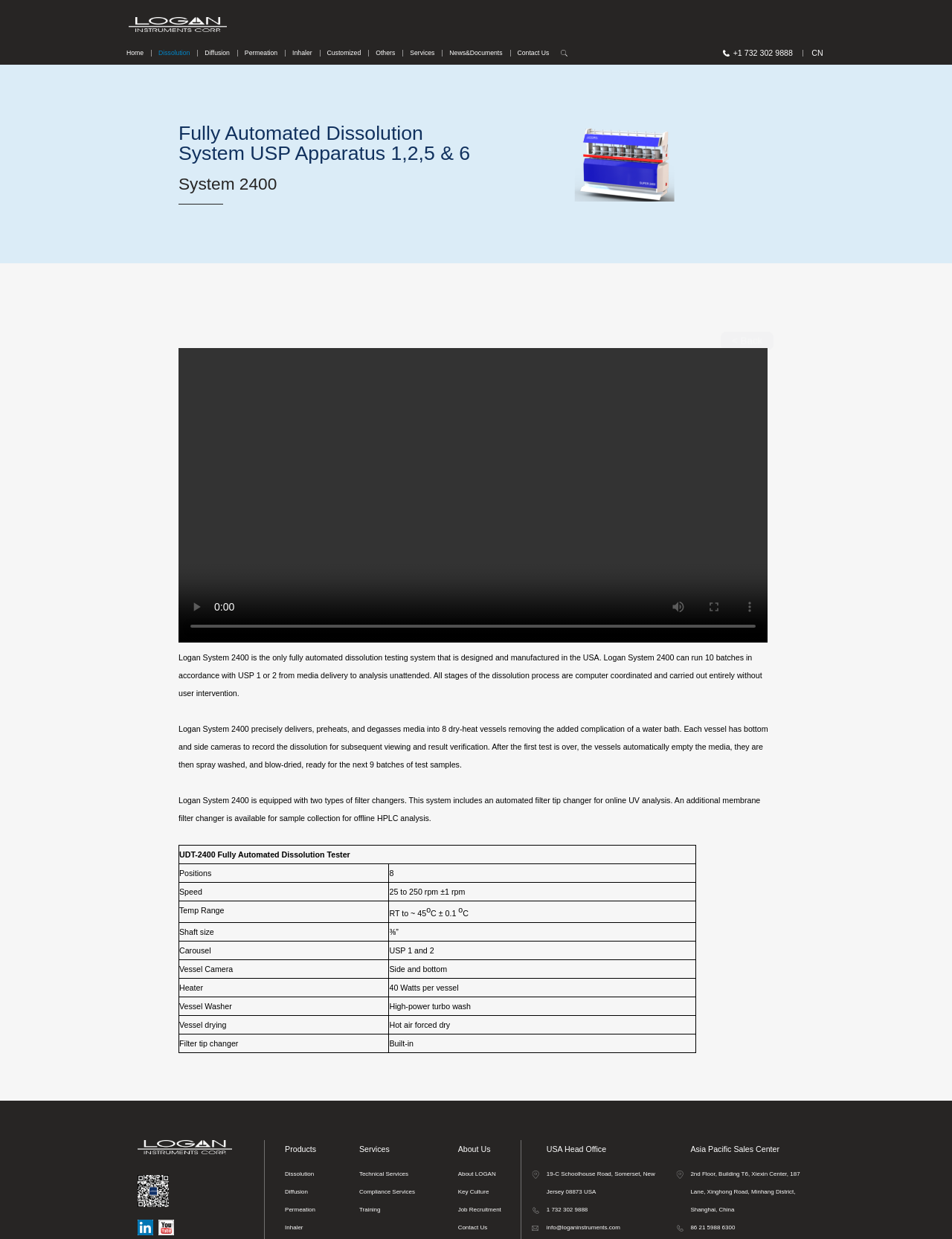Given the description: "Dissolution Online Analysis System", determine the bounding box coordinates of the UI element. The coordinates should be formatted as four float numbers between 0 and 1, [left, top, right, bottom].

[0.166, 0.103, 0.28, 0.119]